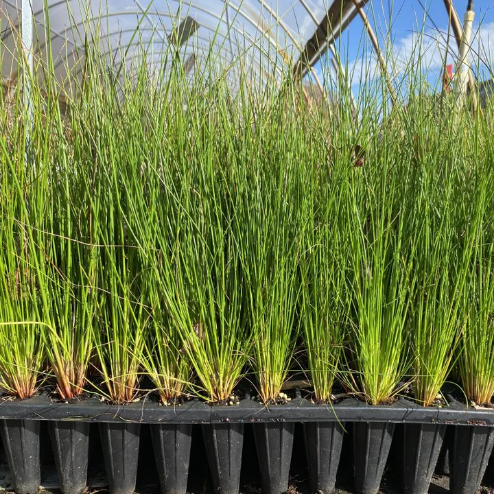Provide a thorough and detailed response to the question by examining the image: 
Where does Soft Rush thrive?

According to the caption, Soft Rush thrives in wet conditions such as meadows, marshes, and along water bodies, making it suitable for erosion control and wetland restoration projects.